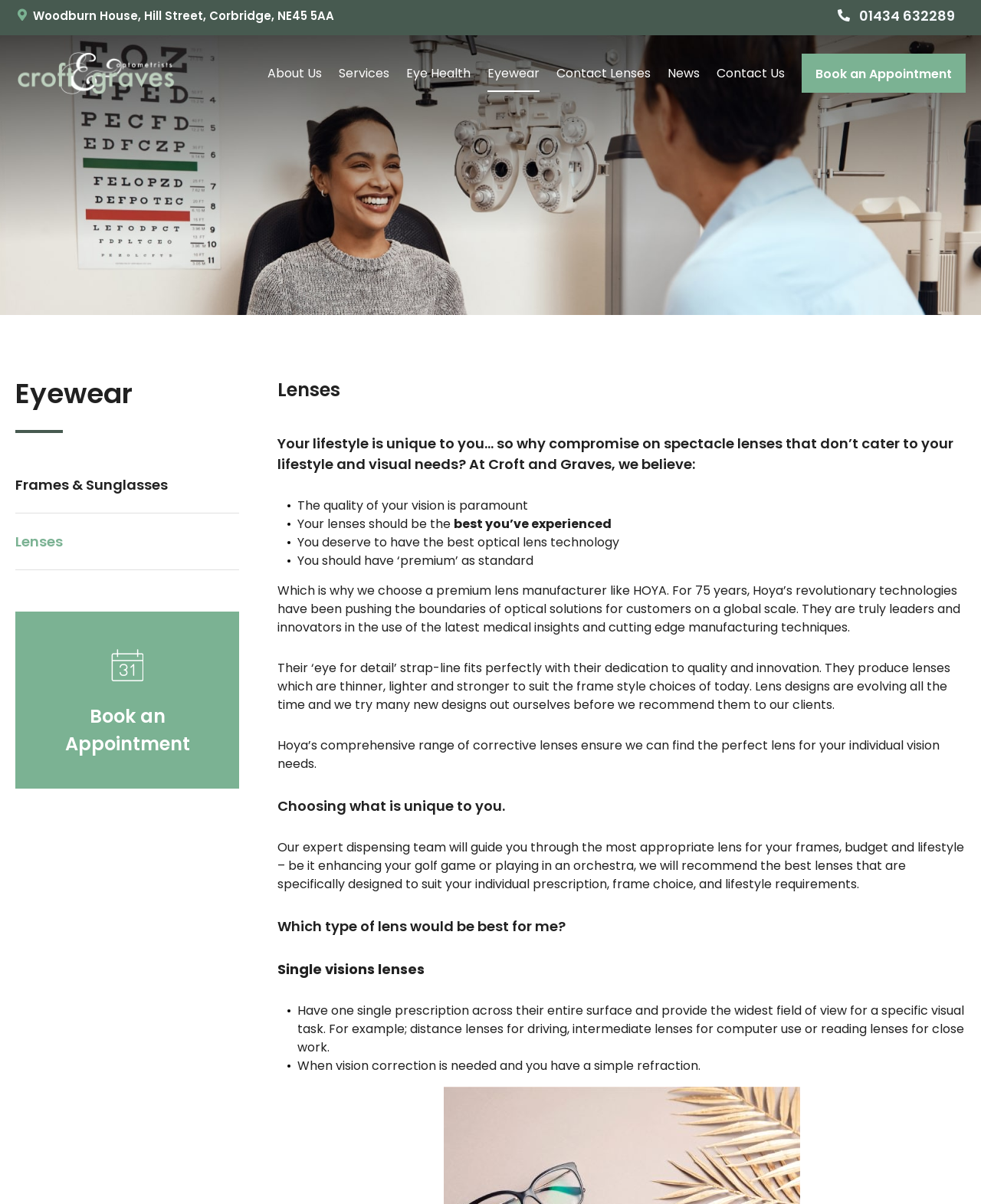Identify the bounding box coordinates of the specific part of the webpage to click to complete this instruction: "Visit the 'About Us' page".

[0.273, 0.047, 0.328, 0.076]